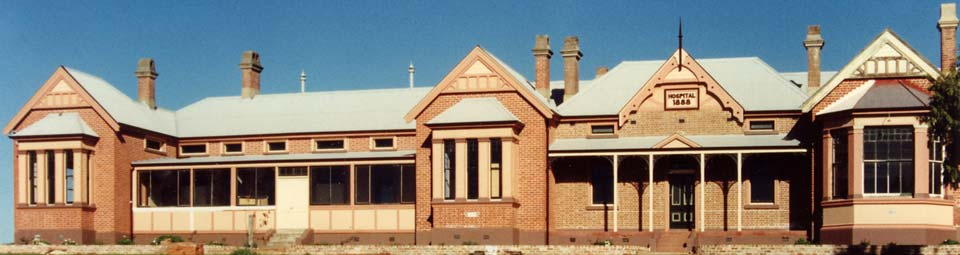Refer to the image and provide an in-depth answer to the question:
What is the purpose of the Old Bega Hospital Reserve Trust?

The caption states that the image 'serves as a visual representation of the Old Bega Hospital Reserve Trust's efforts to preserve the building and promote its cultural value', implying that the primary purpose of the trust is to preserve the historic building.